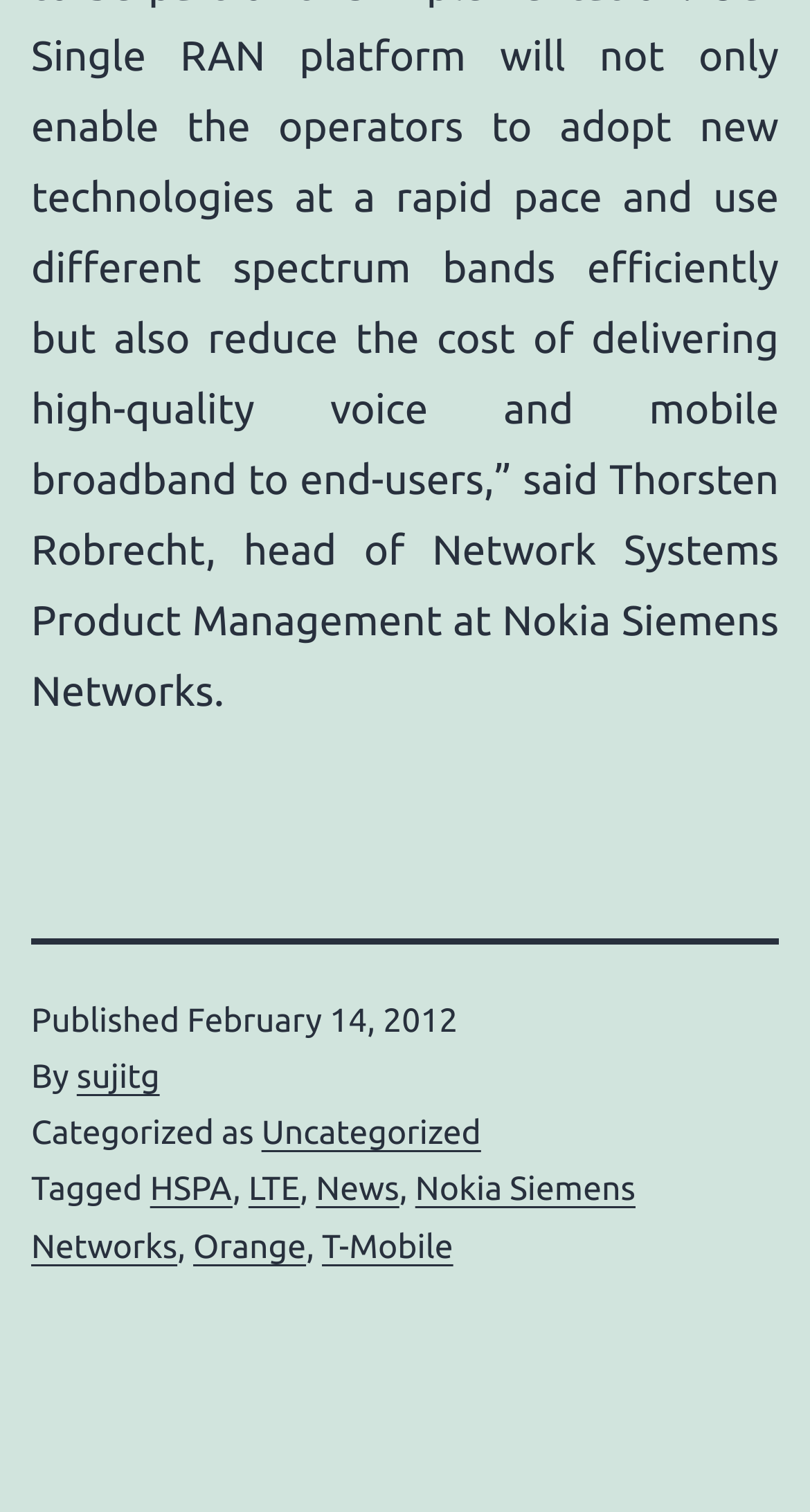Find the coordinates for the bounding box of the element with this description: "News".

[0.39, 0.775, 0.493, 0.8]